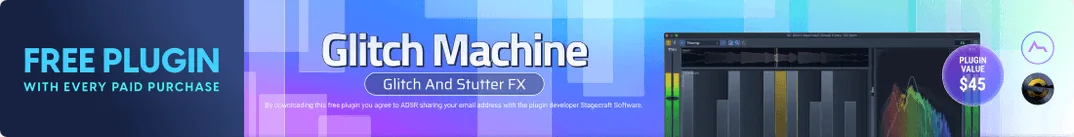Explain the details of the image you are viewing.

The image showcases a promotional banner for a free plugin called "Glitch Machine," which offers glitch and stutter effects for audio production. The design features a vibrant gradient background combining shades of blue and purple, enhancing visual appeal. Prominently displayed is the text "FREE PLUGIN WITH EVERY PAID PURCHASE," highlighting an enticing offer for music producers. Below this, an illustration of the plugin interface reveals graphical waveforms, suggesting its functionality in manipulating audio tracks. Additionally, the banner indicates that by downloading the plugin, users agree to share their email address with the developer, Stagerant Software. This promotional content is aimed at audio enthusiasts looking to enhance their sound manipulation capabilities.